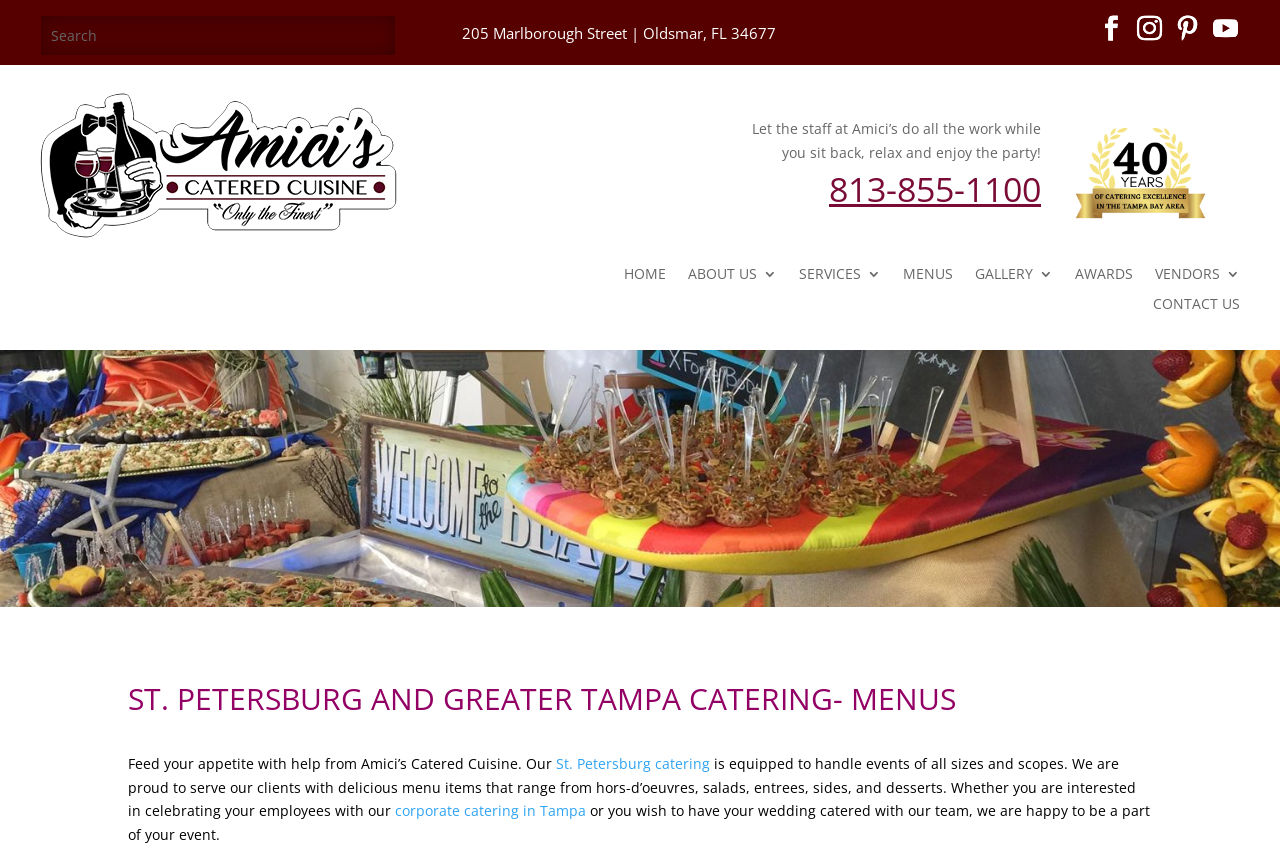Can you determine the main header of this webpage?

ST. PETERSBURG AND GREATER TAMPA CATERING- MENUS